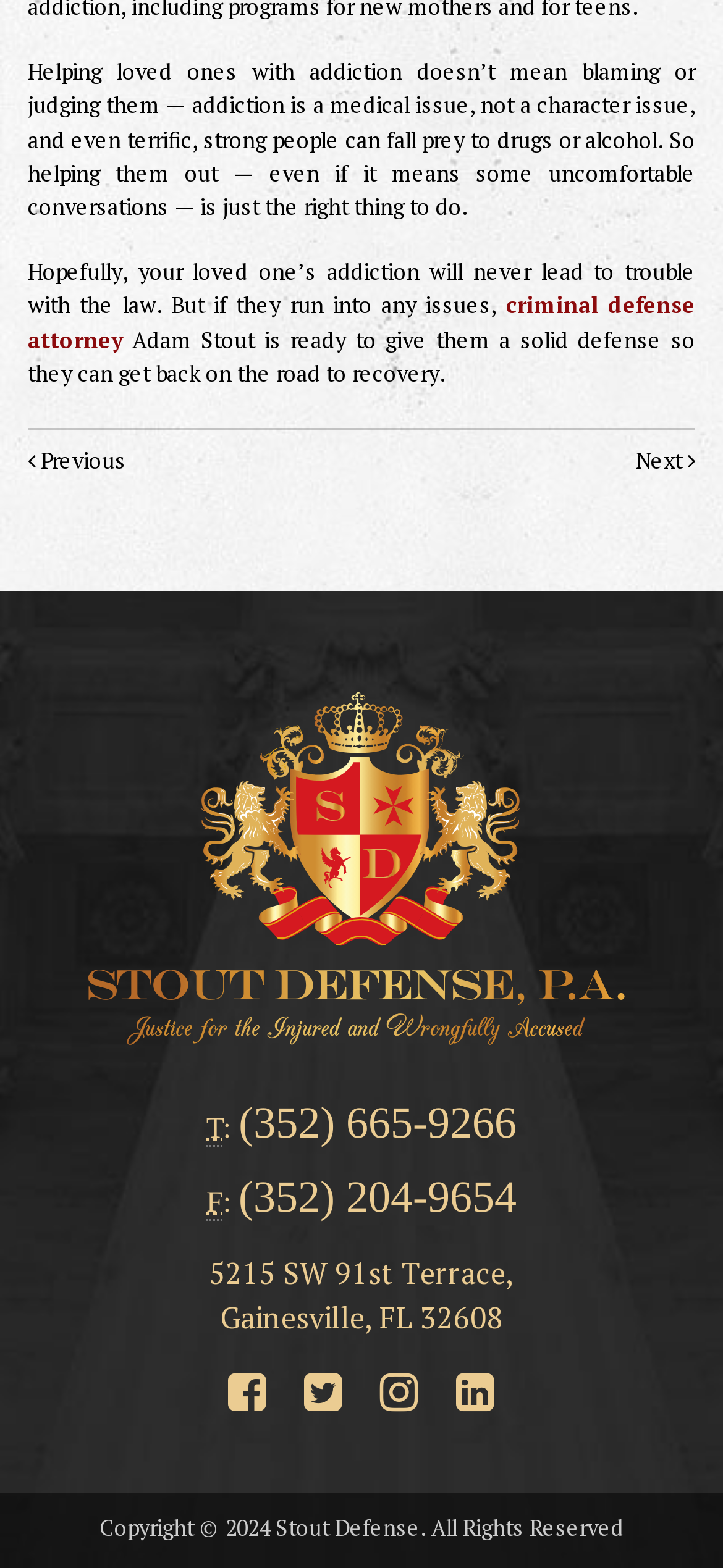Kindly determine the bounding box coordinates for the clickable area to achieve the given instruction: "Click the 'Next' button".

[0.879, 0.284, 0.962, 0.306]